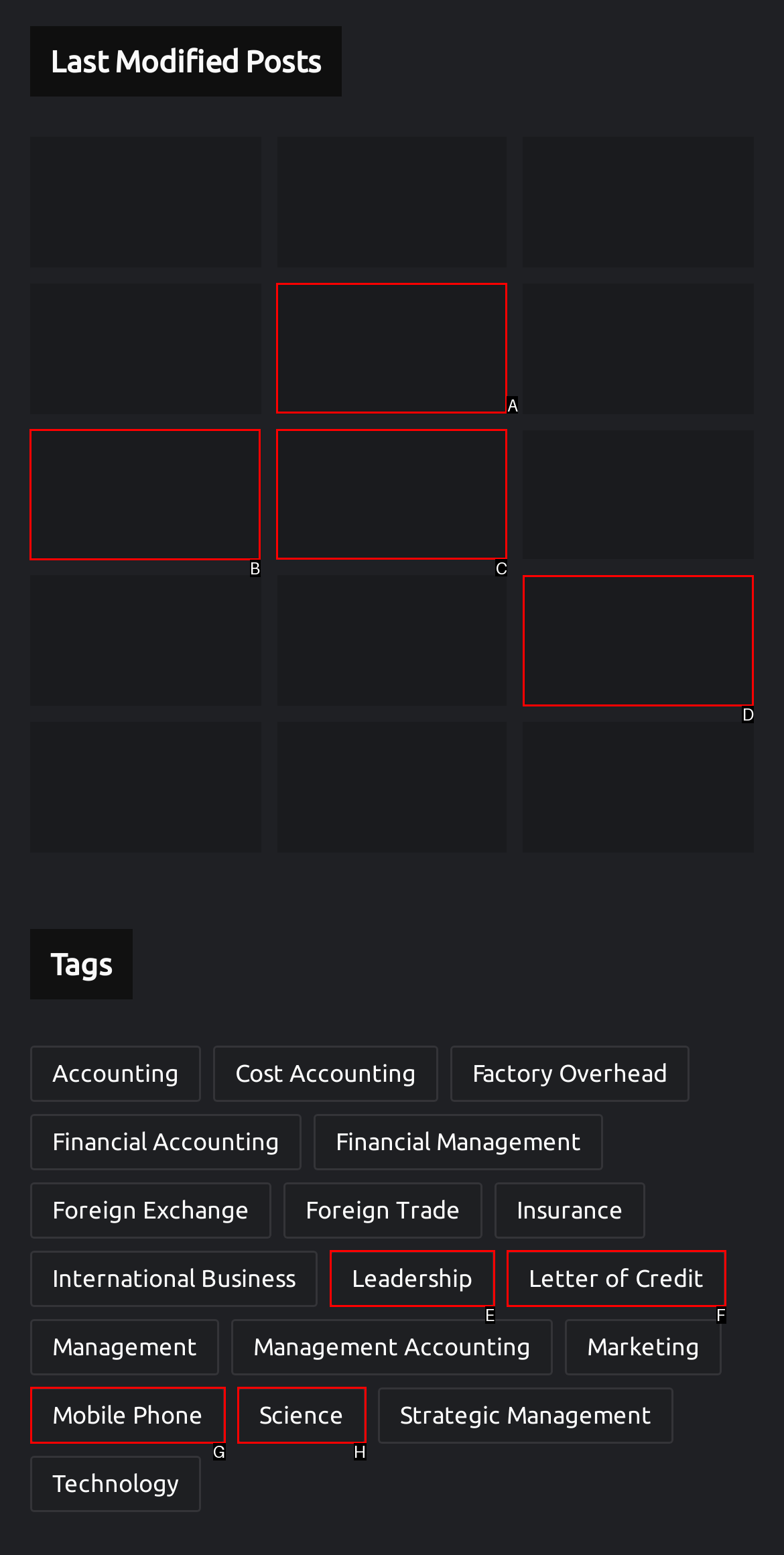Select the correct UI element to complete the task: Read about 'Lean Manufacturing System: 10 Myths and Mysteries You Should Know'
Please provide the letter of the chosen option.

B